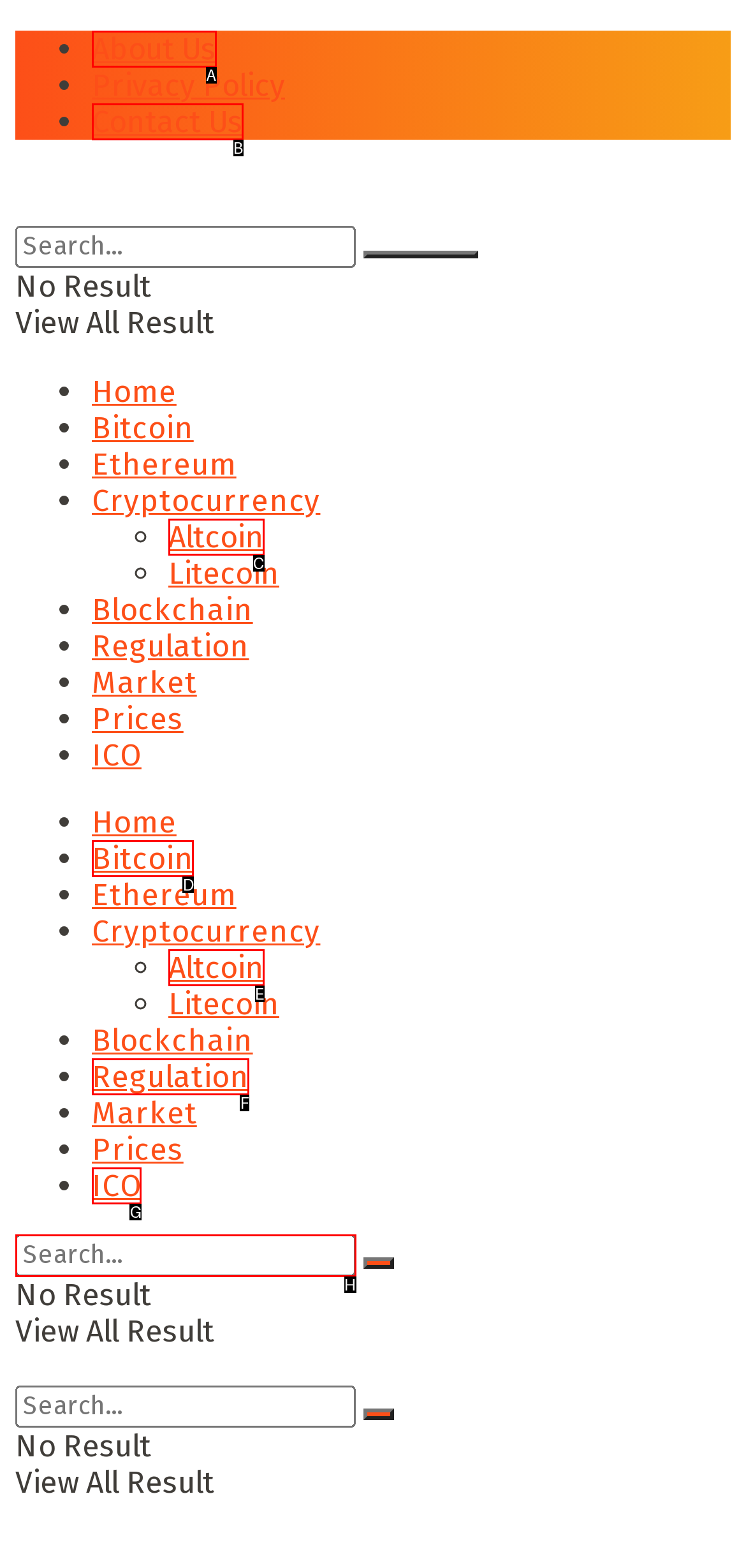Identify the letter of the UI element that corresponds to: Contact Us
Respond with the letter of the option directly.

B